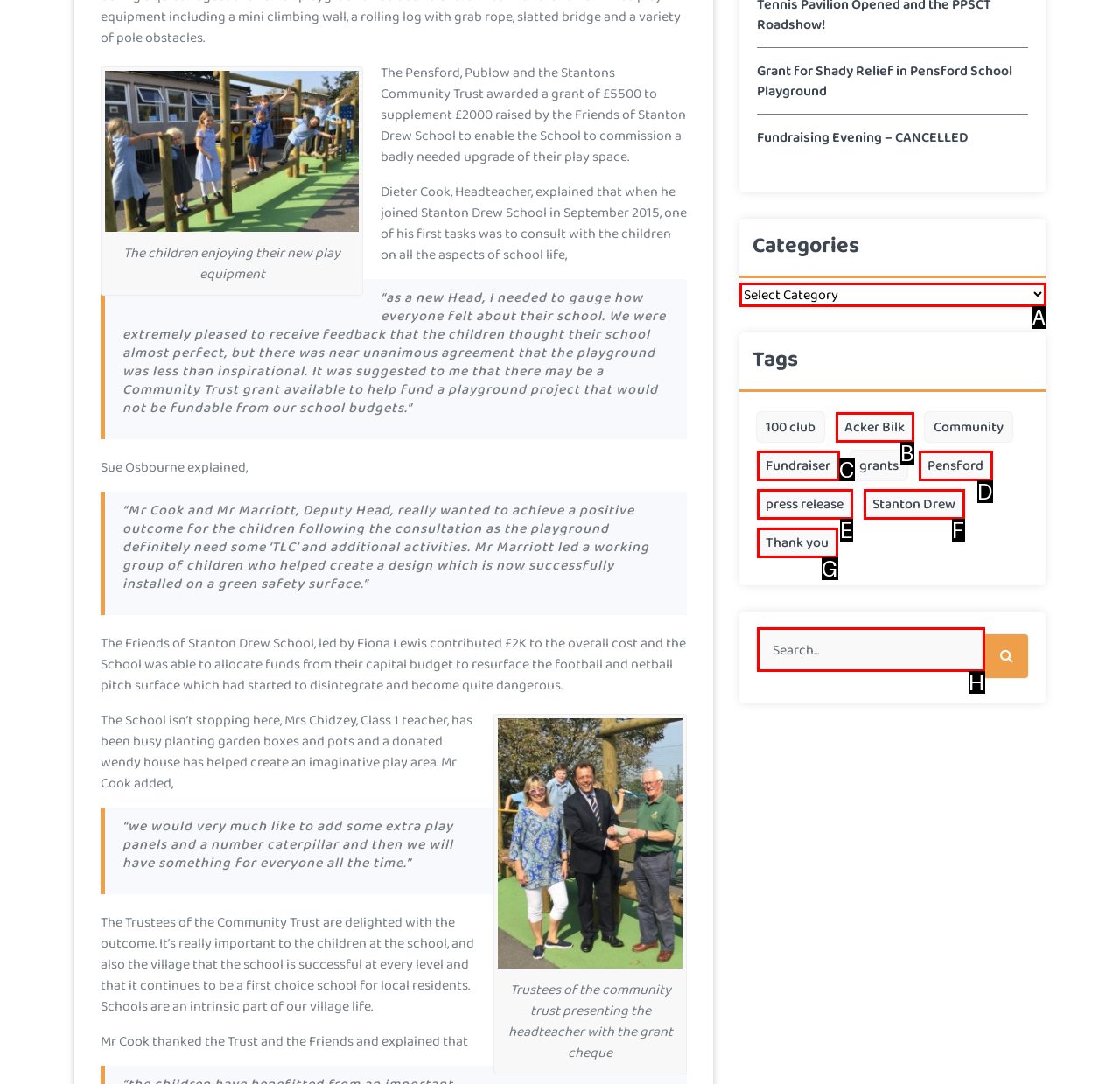Find the HTML element that matches the description: Stanton Drew. Answer using the letter of the best match from the available choices.

F